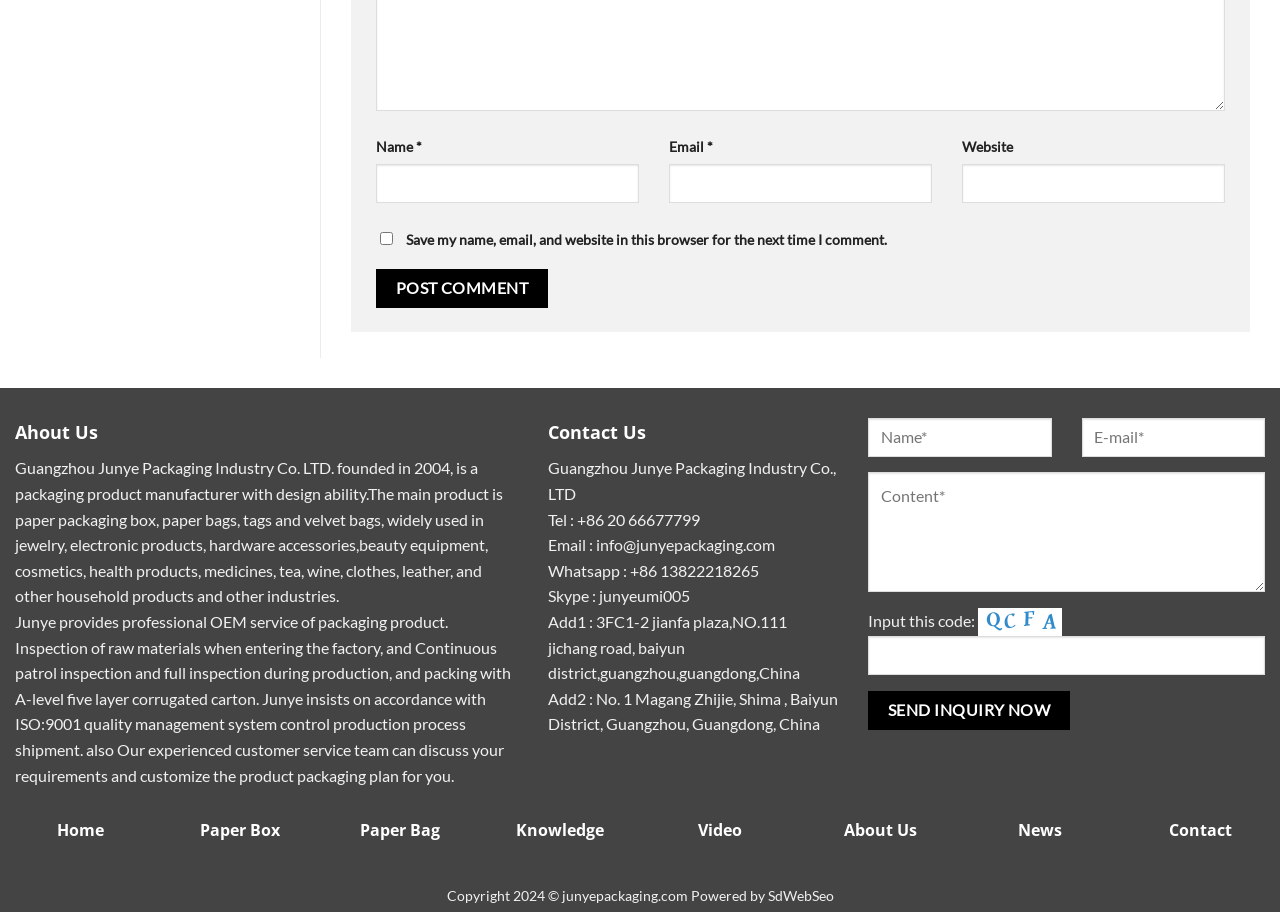Given the description parent_node: Email * aria-describedby="email-notes" name="email", predict the bounding box coordinates of the UI element. Ensure the coordinates are in the format (top-left x, top-left y, bottom-right x, bottom-right y) and all values are between 0 and 1.

[0.523, 0.179, 0.728, 0.222]